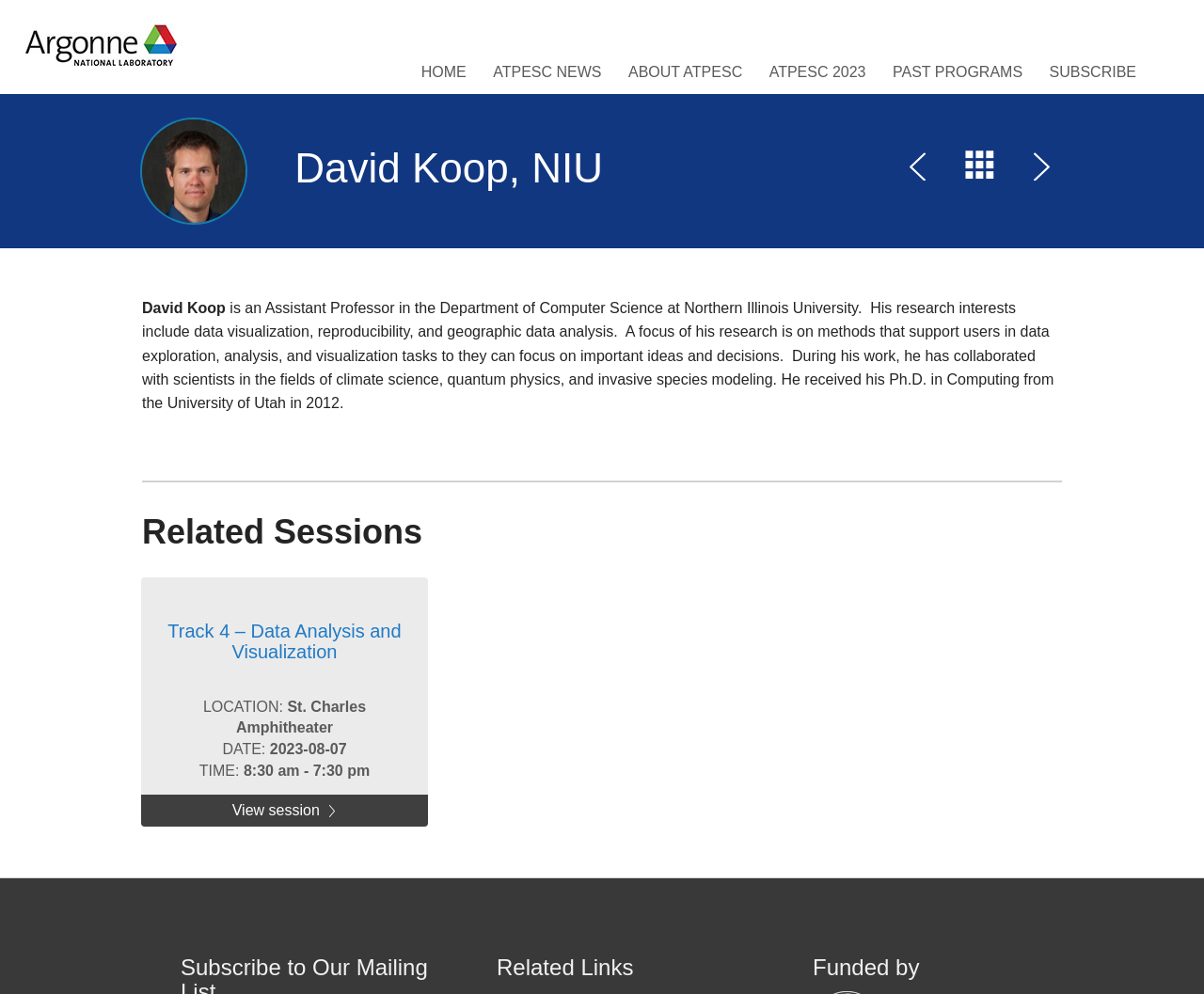Find the bounding box coordinates for the element that must be clicked to complete the instruction: "Click the HOME link". The coordinates should be four float numbers between 0 and 1, indicated as [left, top, right, bottom].

[0.34, 0.051, 0.397, 0.095]